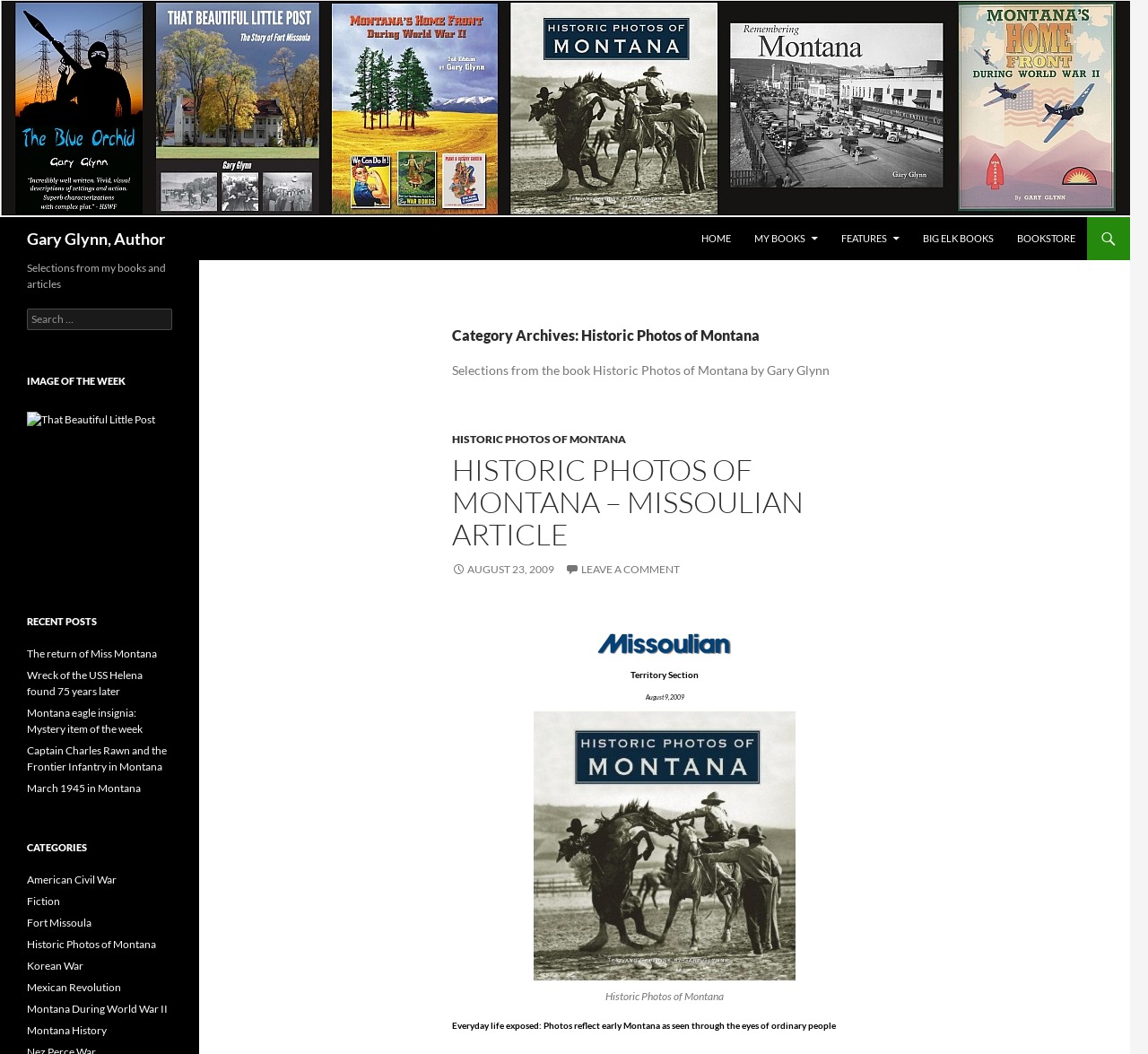Describe every aspect of the webpage in a detailed manner.

This webpage is about Historic Photos of Montana by Gary Glynn, an author. At the top, there is a logo with the author's name, accompanied by a small image. Below the logo, there are several navigation links, including "HOME", "MY BOOKS", "FEATURES", "BIG ELK BOOKS", and "BOOKSTORE". 

The main content of the page is divided into sections. The first section has a heading "Category Archives: Historic Photos of Montana" and a subheading "Selections from the book Historic Photos of Montana by Gary Glynn". Below this, there is an article titled "HISTORIC PHOTOS OF MONTANA – MISSOULIAN ARTICLE" with a link to read more. The article is accompanied by an image and has a timestamp of August 23, 2009.

To the right of the article, there is an image with a caption "Territory Section" and a date "August 9, 2009". Below this, there is a figure with a large image and a caption "Historic Photos of Montana". The image is described as "Everyday life exposed: Photos reflect early Montana as seen through the eyes of ordinary people".

On the left side of the page, there are several sections, including "Selections from my books and articles", "IMAGE OF THE WEEK", "RECENT POSTS", and "CATEGORIES". The "IMAGE OF THE WEEK" section features an image titled "That Beautiful Little Post". The "RECENT POSTS" section lists several article links, including "The return of Miss Montana", "Wreck of the USS Helena found 75 years later", and others. The "CATEGORIES" section lists various categories, such as "American Civil War", "Fiction", "Fort Missoula", and others.